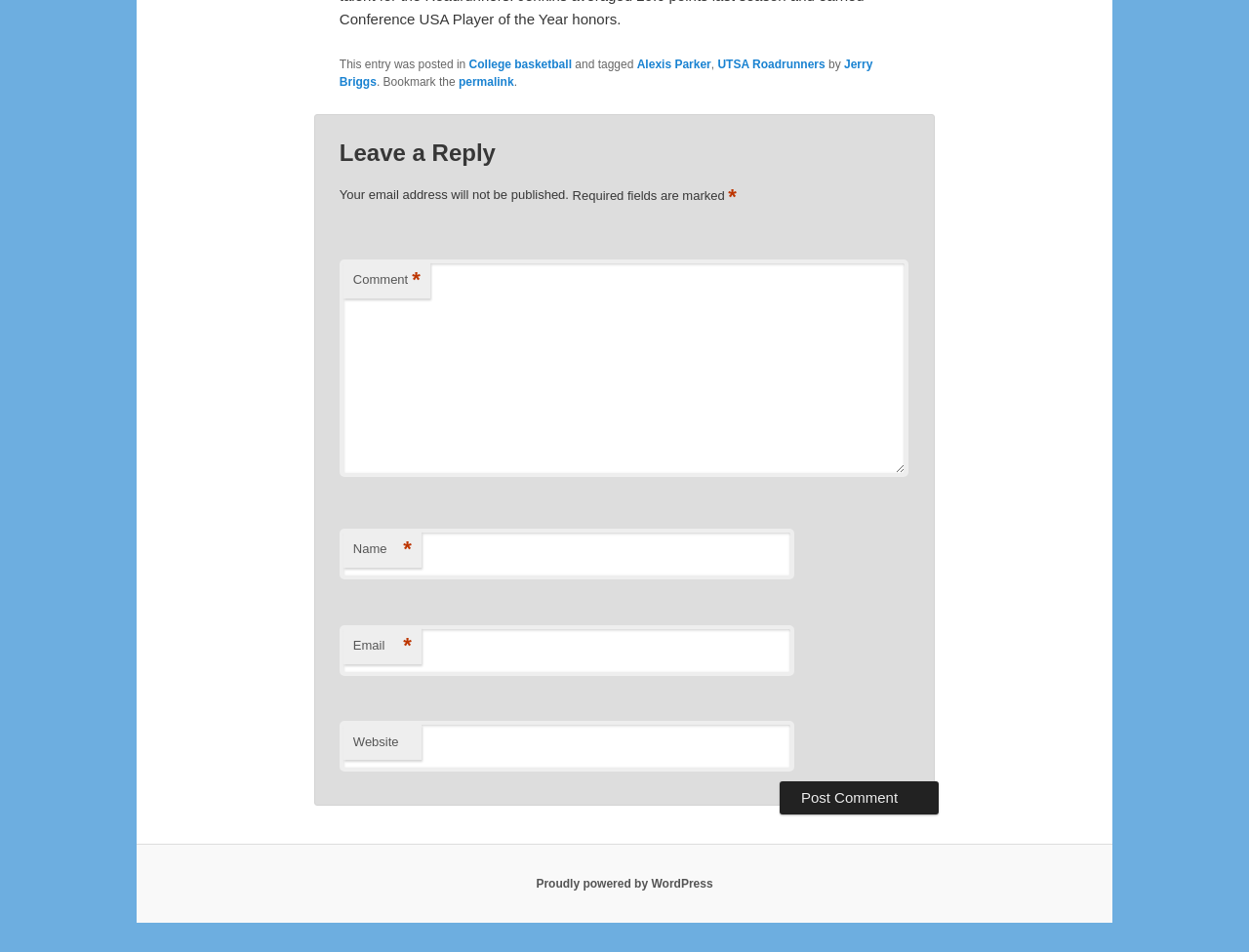What is the purpose of the 'Post Comment' button?
Using the image as a reference, give an elaborate response to the question.

The 'Post Comment' button is located at the bottom of the comment form and is used to submit a comment after filling in the required fields.